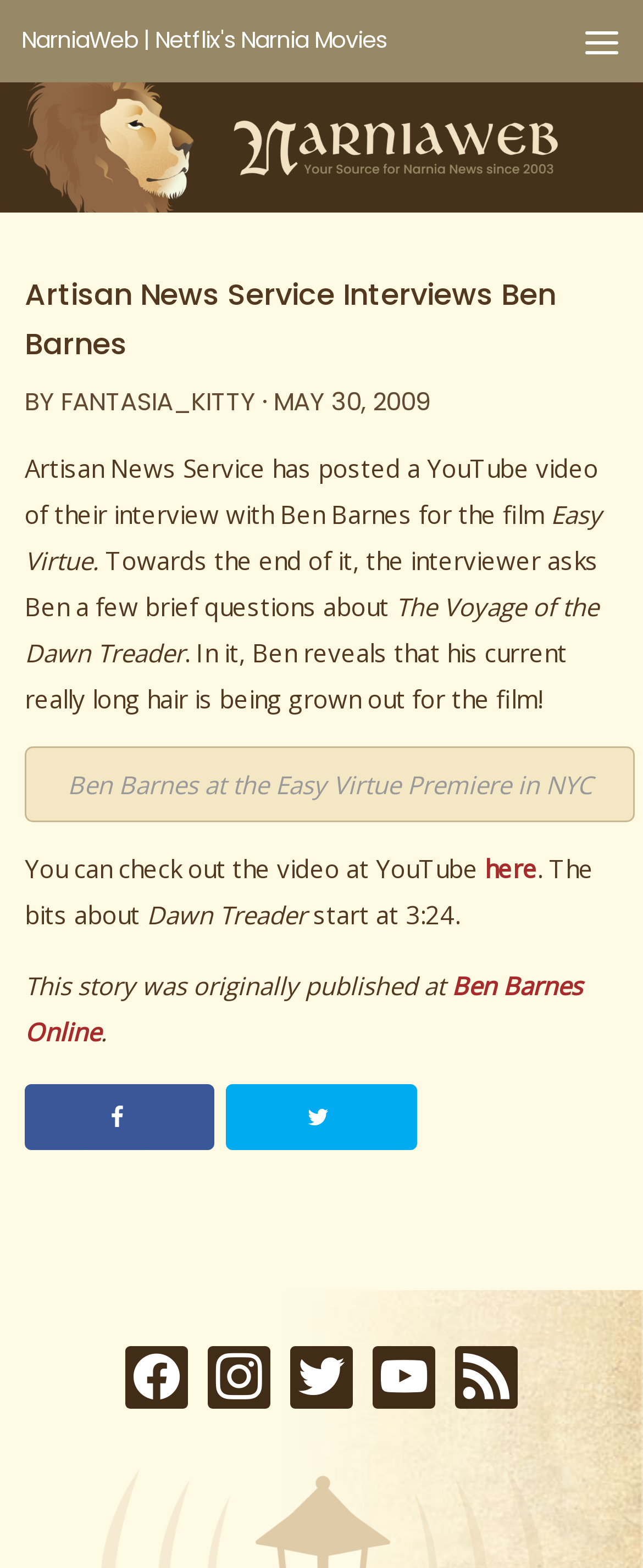Convey a detailed summary of the webpage, mentioning all key elements.

The webpage is about an interview with Ben Barnes, an actor, by Artisan News Service. At the top left of the page, there is a link to "NarniaWeb | Netflix's Narnia Movies". Next to it, on the top right, is a menu. Below the menu, there is another link to "NarniaWeb | Netflix's Narnia Movies" accompanied by an image.

The main content of the page starts with a heading "Artisan News Service Interviews Ben Barnes" followed by the author's name "FANTASIA_KITTY" and the date "MAY 30, 2009". The article discusses an interview with Ben Barnes about his film "Easy Virtue" and his upcoming project "The Voyage of the Dawn Treader". The text is divided into several paragraphs, with the main content in the middle of the page.

On the right side of the page, there is an image of Ben Barnes at the Easy Virtue Premiere in NYC. The image is positioned below the middle of the page. The article continues below the image, providing a link to the YouTube video of the interview and mentioning that the parts about "Dawn Treader" start at 3:24. At the bottom of the page, there is a note stating that the story was originally published at Ben Barnes Online, with a link to the website.